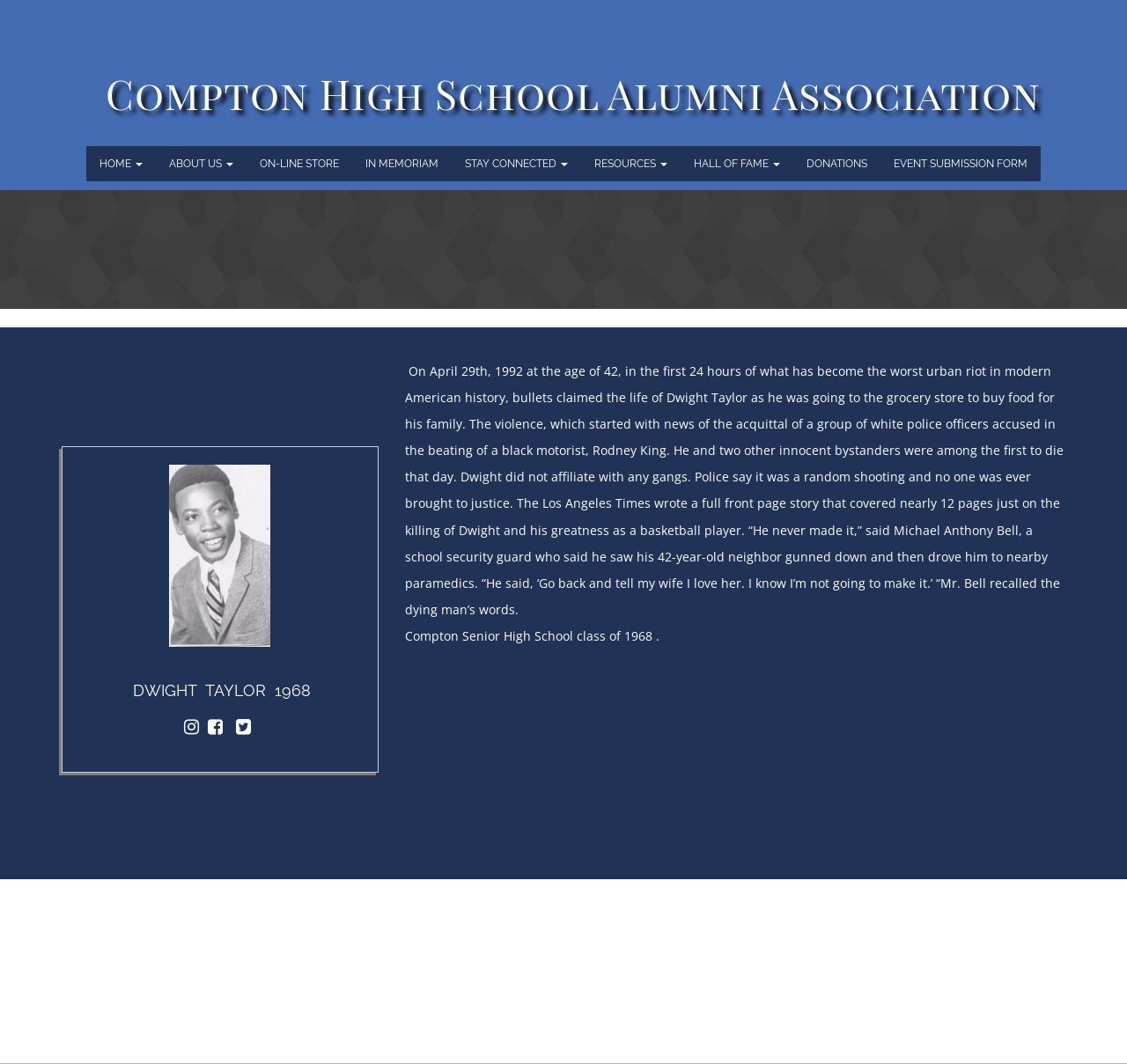Please specify the bounding box coordinates of the element that should be clicked to execute the given instruction: 'Read about Dwight Taylor's life'. Ensure the coordinates are four float numbers between 0 and 1, expressed as [left, top, right, bottom].

[0.118, 0.64, 0.276, 0.657]